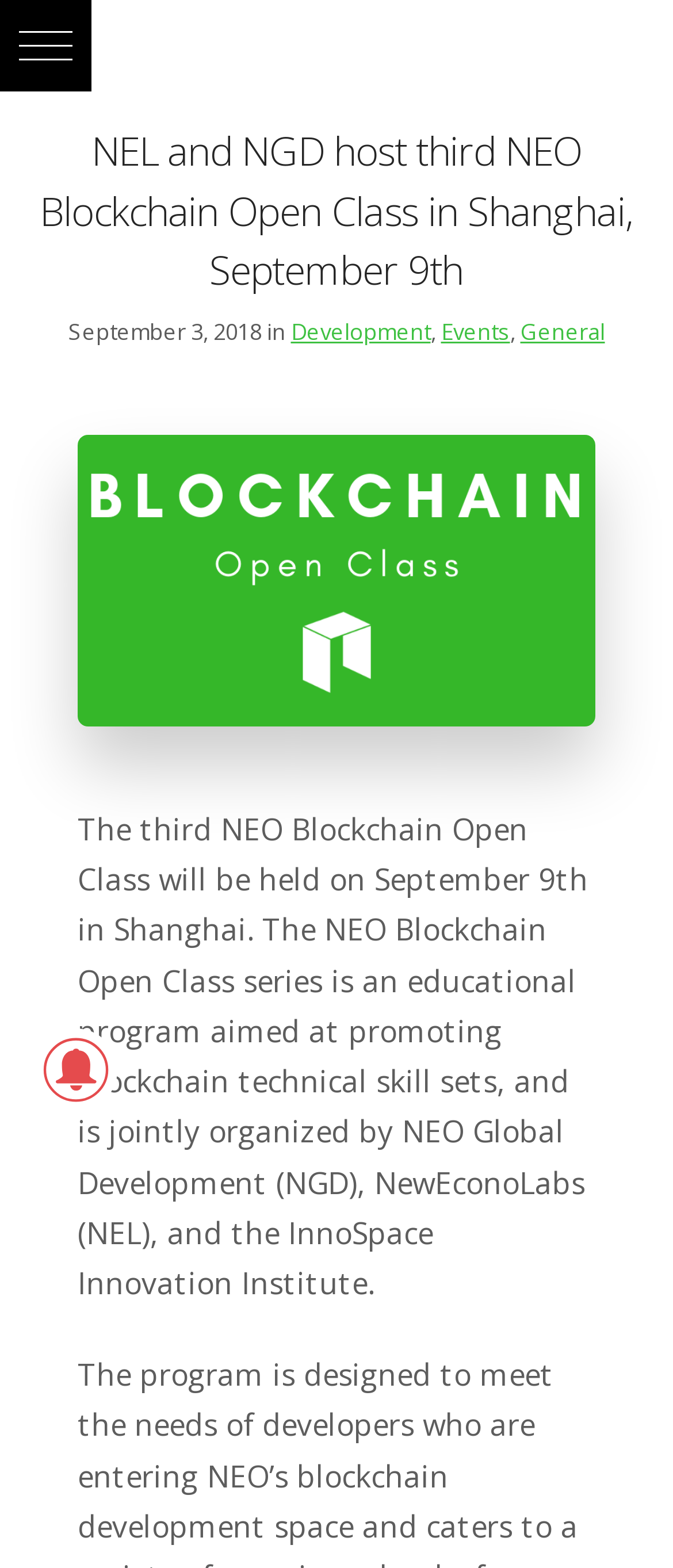From the details in the image, provide a thorough response to the question: What is the name of the innovation institute involved in the NEO Blockchain Open Class?

I found the answer by reading the text content of the webpage, specifically the sentence 'The NEO Blockchain Open Class series is an educational program aimed at promoting blockchain technical skill sets, and is jointly organized by NEO Global Development (NGD), NewEconoLabs (NEL), and the InnoSpace Innovation Institute.'